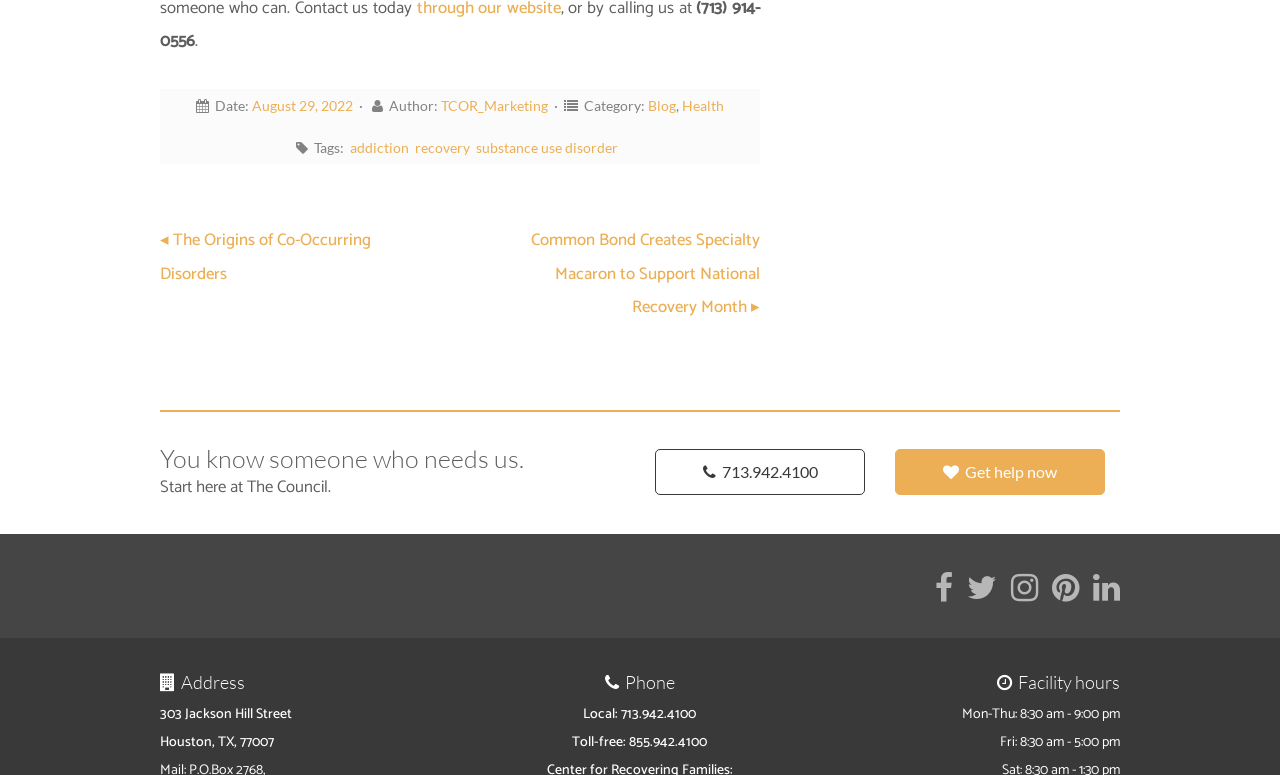What is the address of The Council?
Using the image, answer in one word or phrase.

303 Jackson Hill Street Houston, TX, 77007